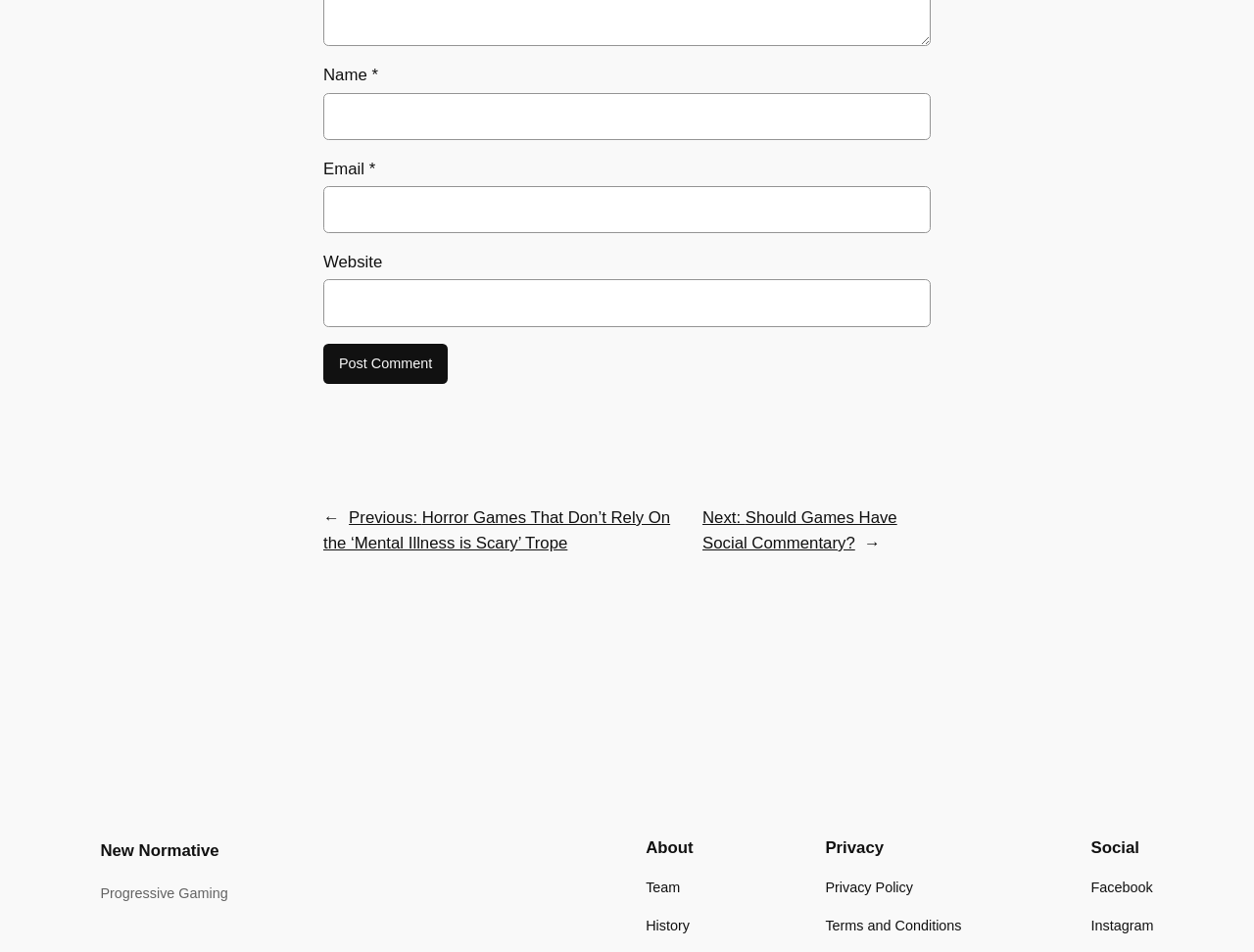Locate the bounding box coordinates of the region to be clicked to comply with the following instruction: "Click the Post Comment button". The coordinates must be four float numbers between 0 and 1, in the form [left, top, right, bottom].

[0.258, 0.361, 0.357, 0.403]